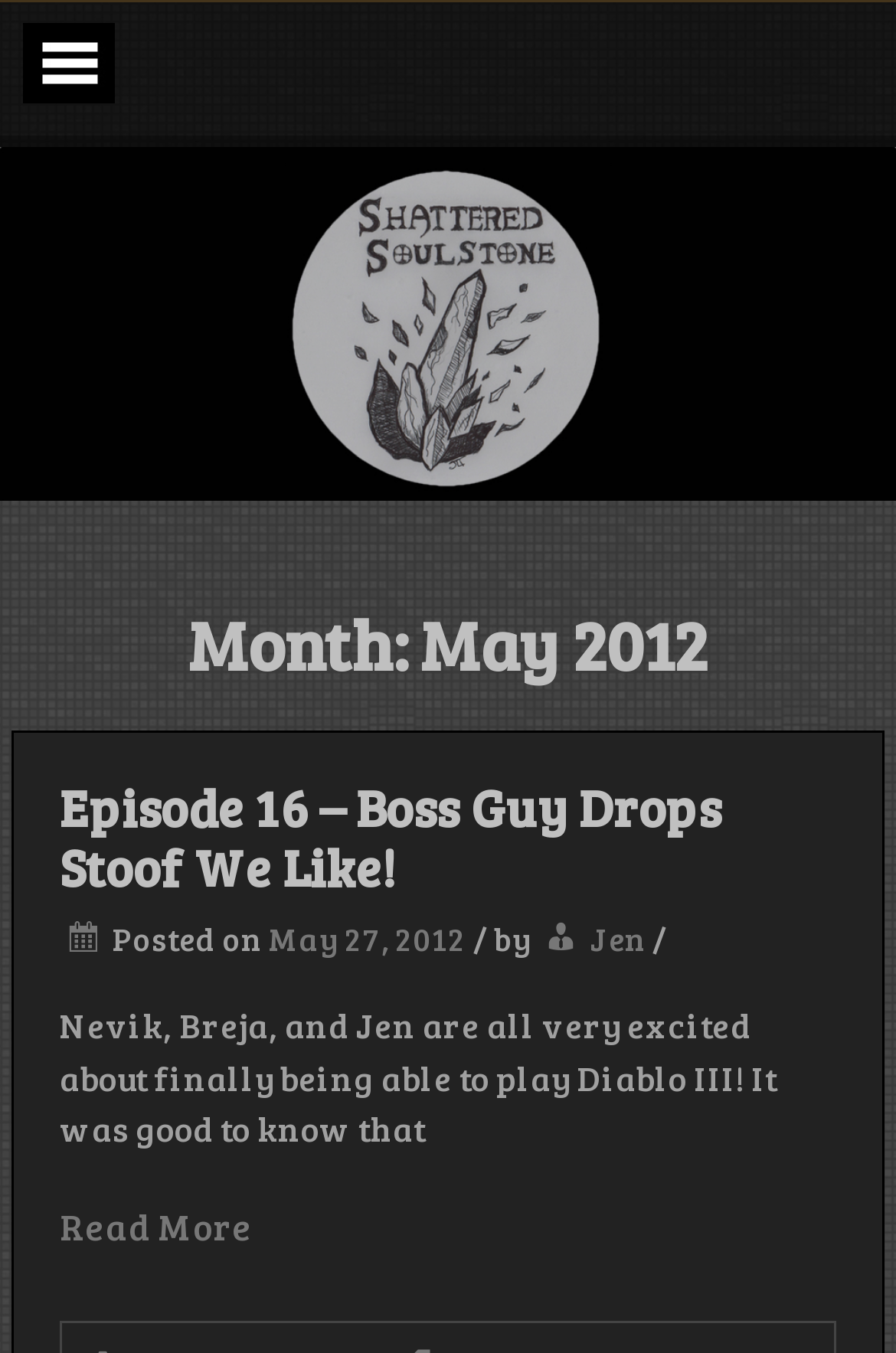Based on the element description: "Read More", identify the bounding box coordinates for this UI element. The coordinates must be four float numbers between 0 and 1, listed as [left, top, right, bottom].

[0.067, 0.888, 0.282, 0.924]